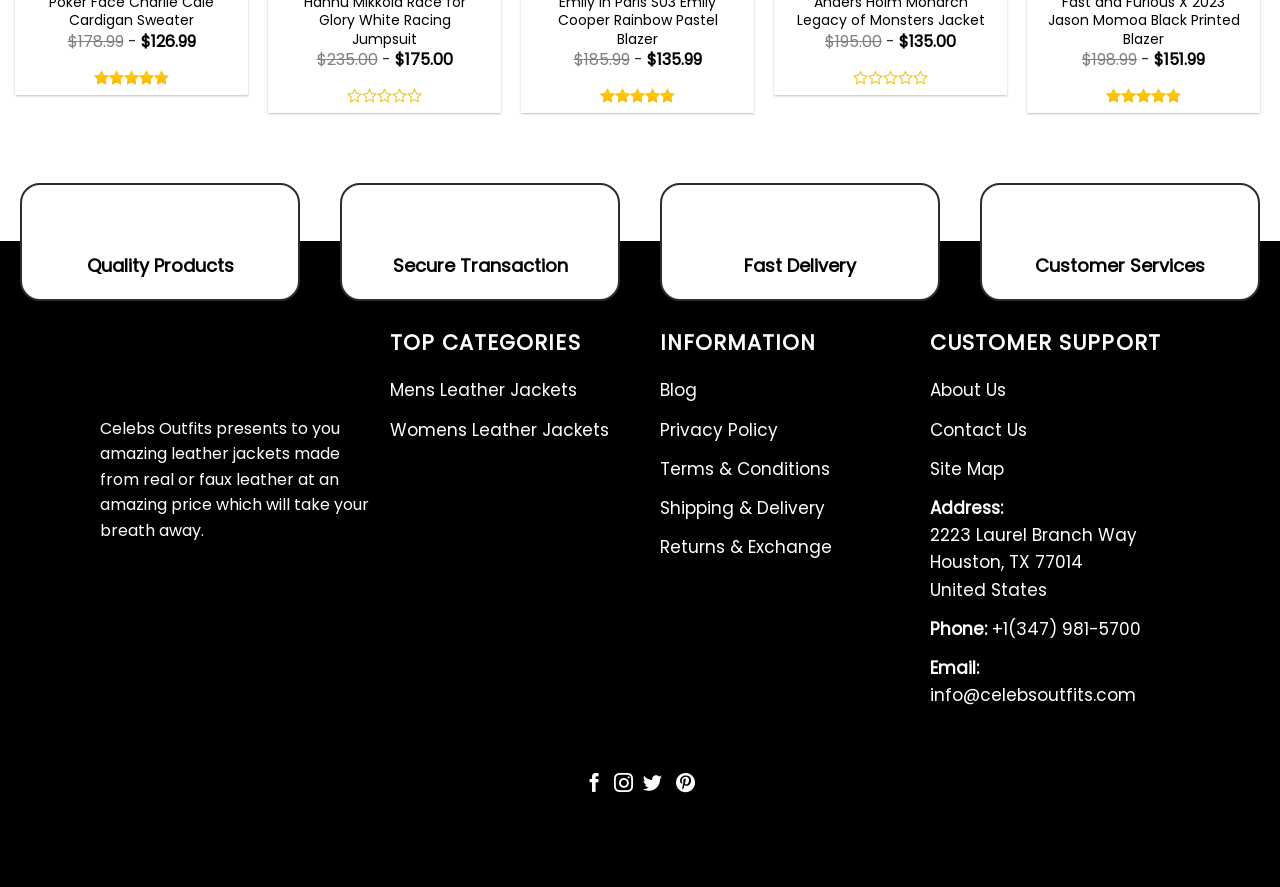Provide a one-word or brief phrase answer to the question:
What is the price range of the products?

From $126.99 to $235.00